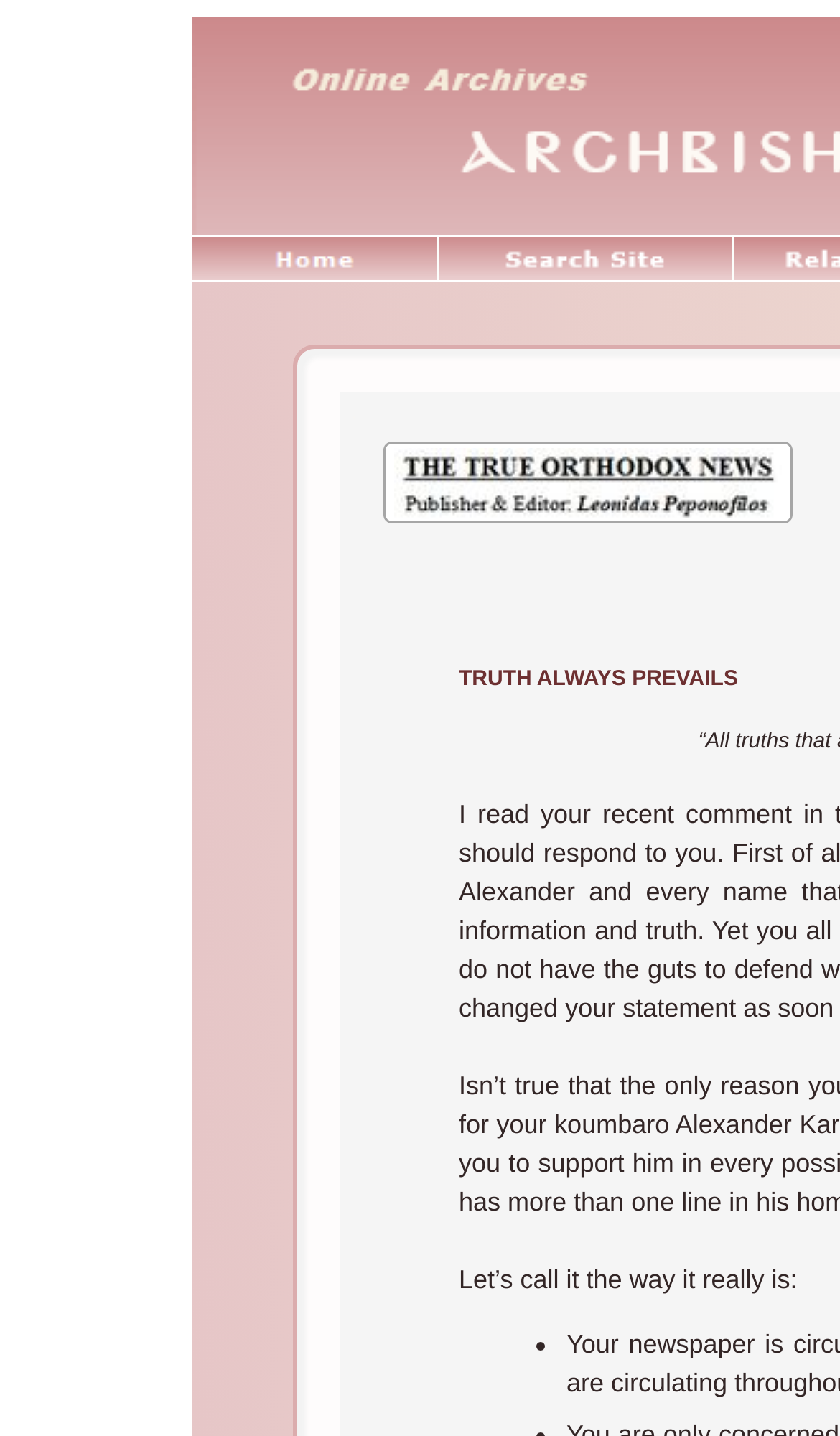Provide a thorough description of this webpage.

The webpage appears to be an article or a blog post titled "An open letter to John Catsimatides". At the top, there are three grid cells arranged horizontally, each containing a link. The first link is located at the top-left, spanning about a quarter of the width of the page. The second link is positioned to the right of the first link, taking up a very small width. The third link is located at the top-right, spanning about half of the width of the page.

Below the links, there is a section of text that starts with the phrase "Let's call it the way it really is:". This text is positioned roughly in the middle of the page, both horizontally and vertically. 

Following the initial text, there is a list item marked with a bullet point (•). The bullet point is positioned below the initial text, slightly to the right of the center of the page.